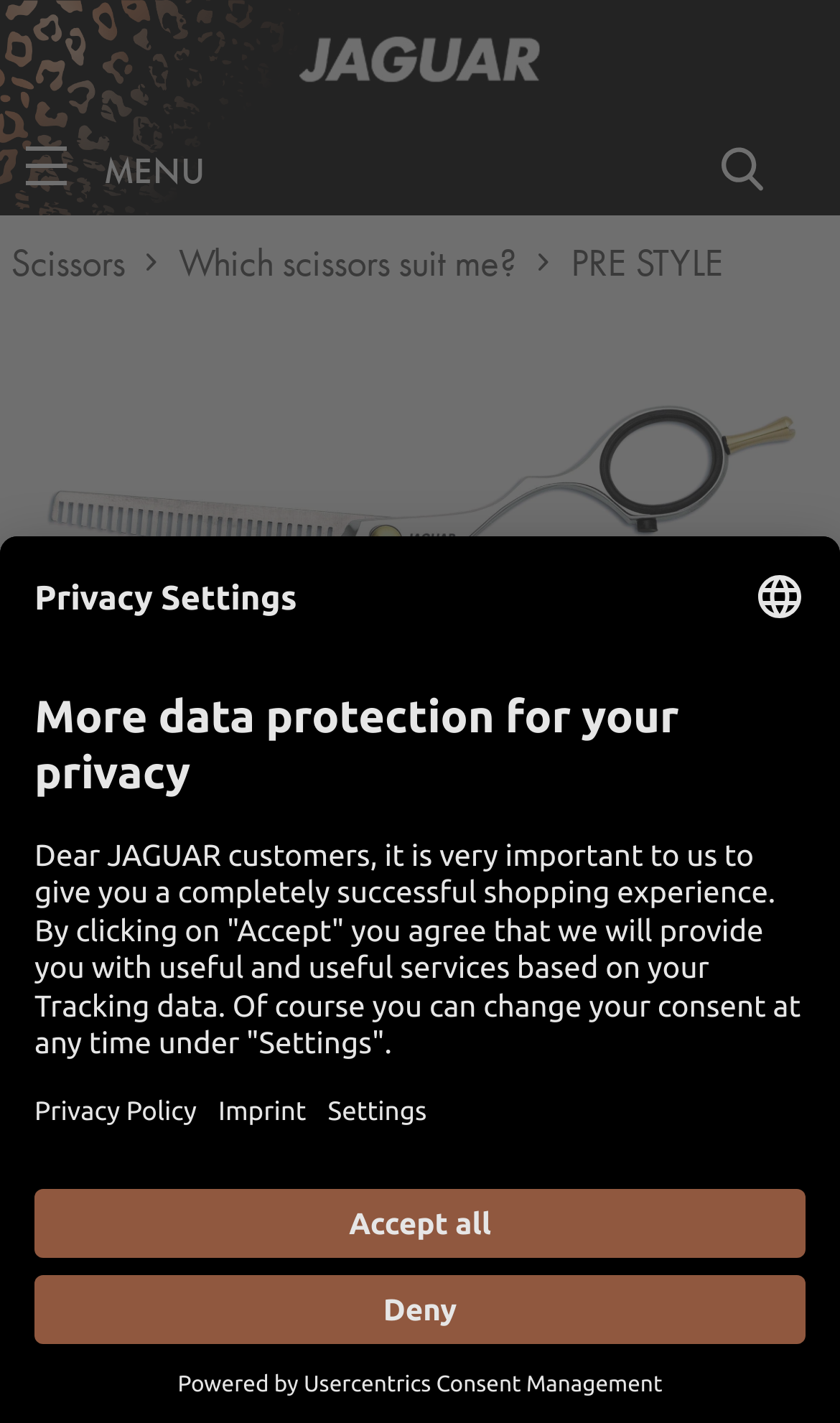Identify the coordinates of the bounding box for the element that must be clicked to accomplish the instruction: "Find Jaguar distributor".

[0.026, 0.954, 0.754, 0.989]